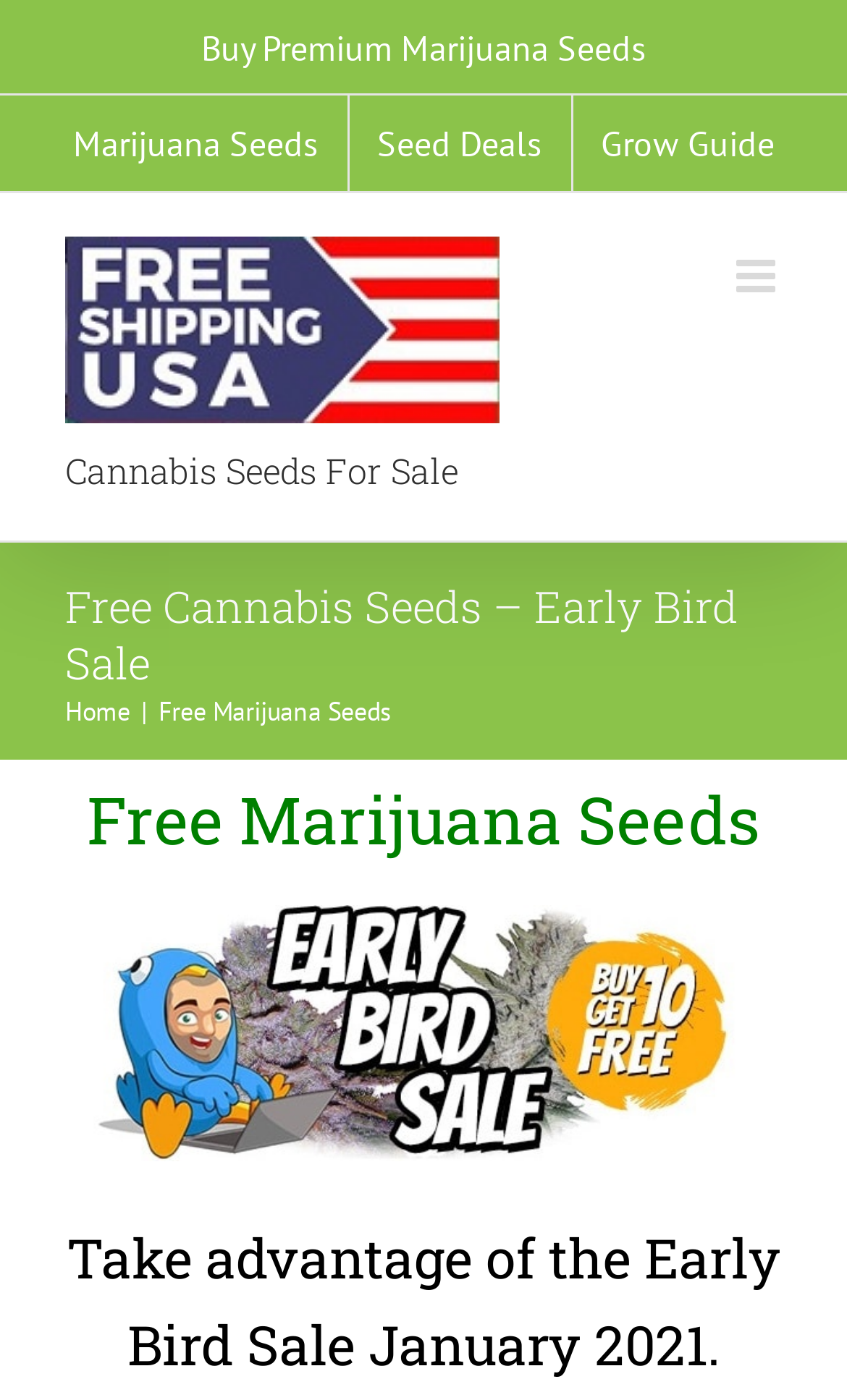What is the current sale promotion?
Please use the image to provide a one-word or short phrase answer.

Early Bird Sale